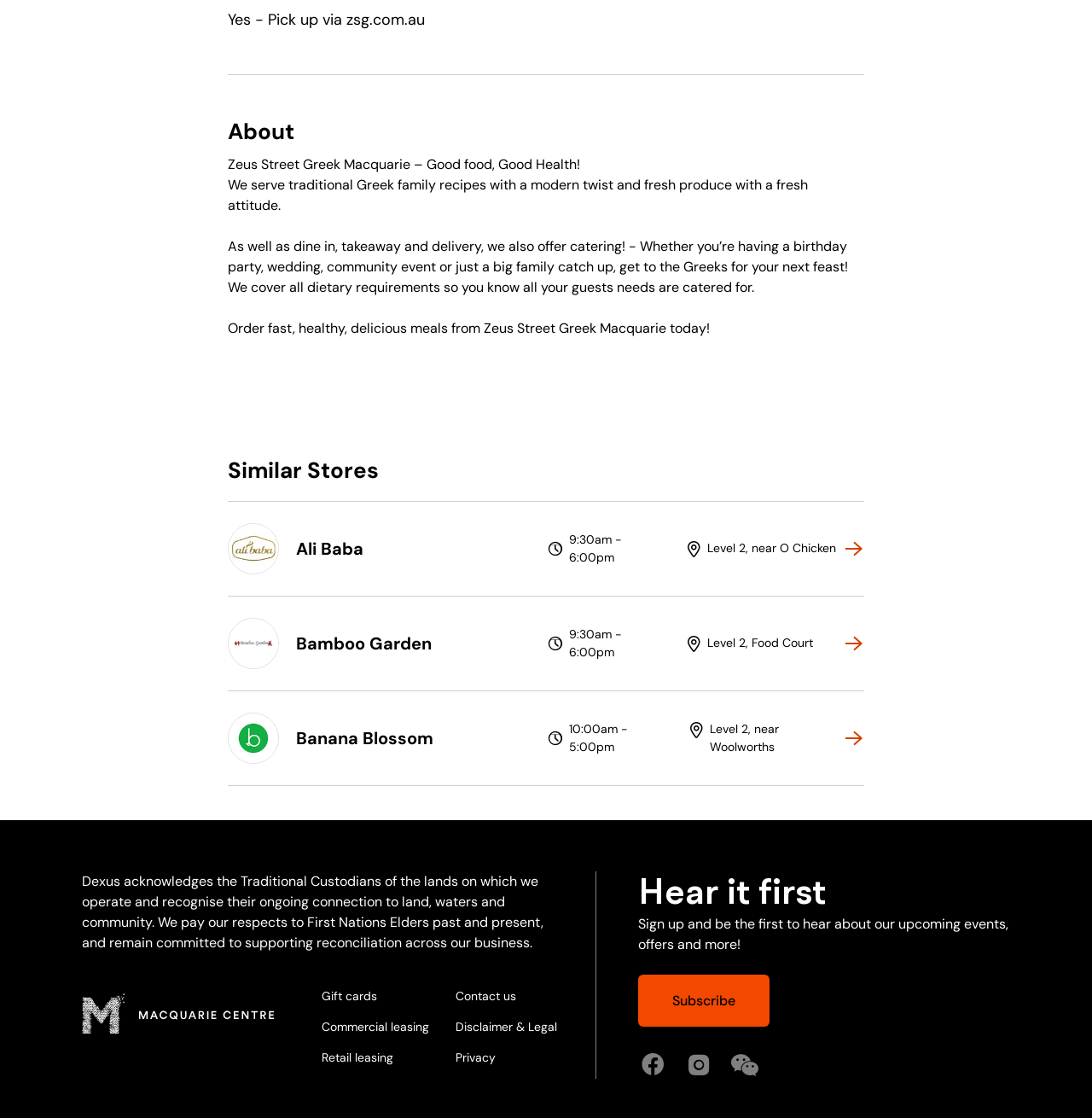Predict the bounding box of the UI element based on this description: "Subscribe".

[0.584, 0.872, 0.705, 0.918]